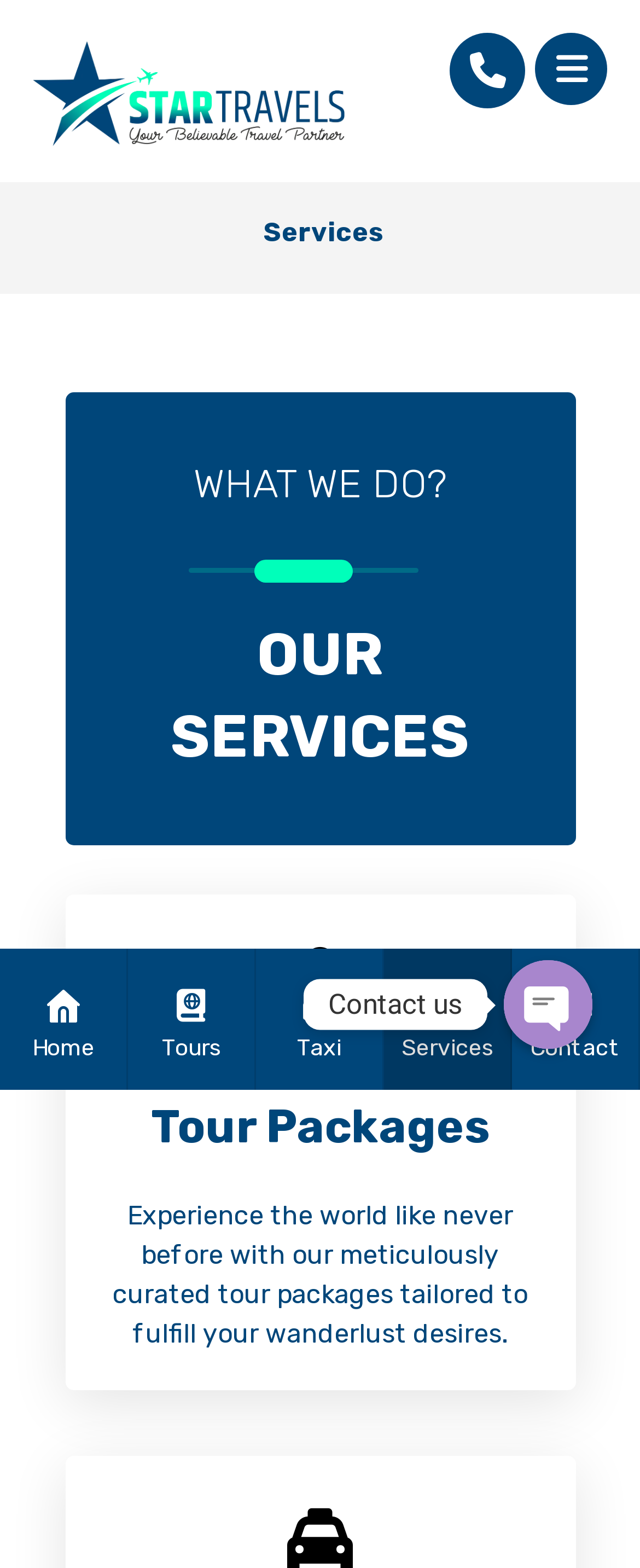Please examine the image and provide a detailed answer to the question: What is the main category of services offered by the company?

I found the main category of services offered by the company by looking at the overall content of the webpage, which includes tour packages, taxi services, and other travel-related offerings.